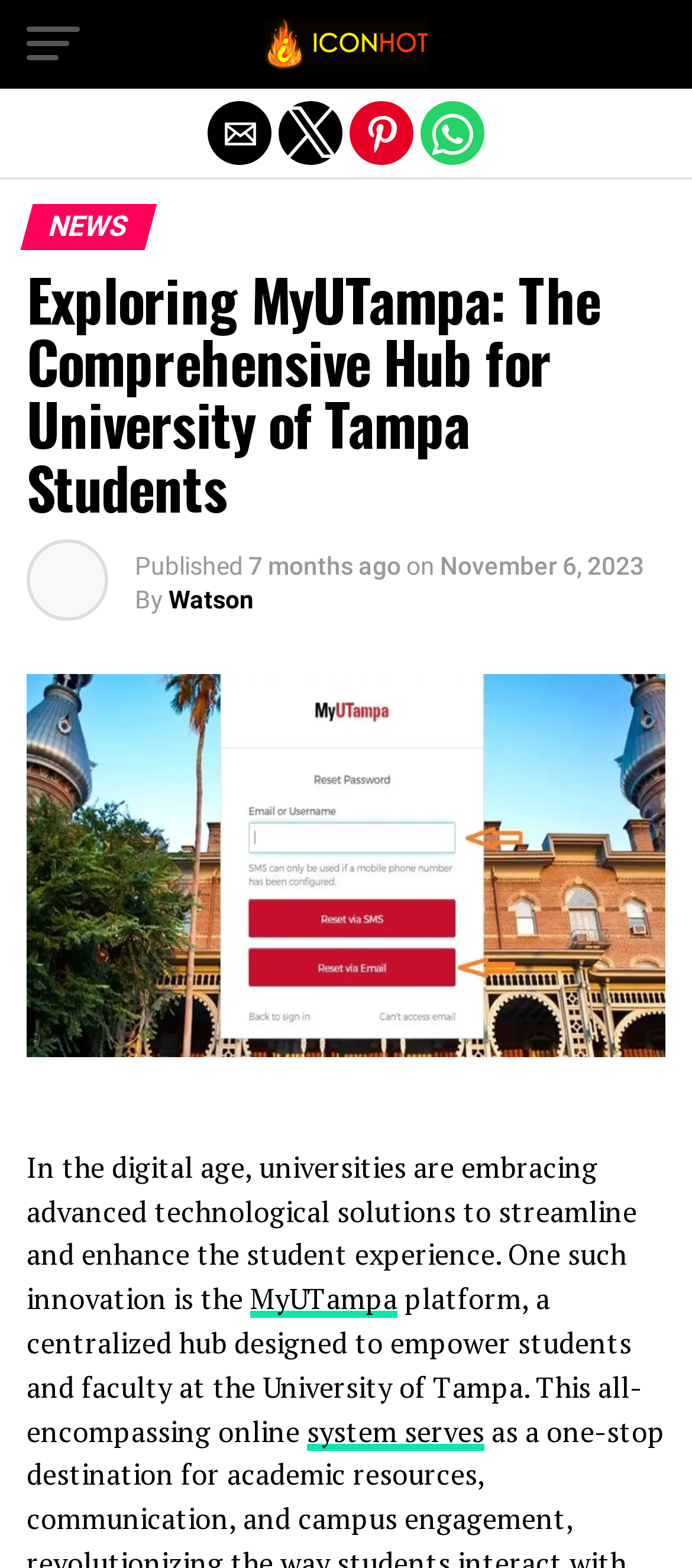Locate the bounding box coordinates of the element I should click to achieve the following instruction: "Click the share by email button".

[0.3, 0.064, 0.392, 0.105]